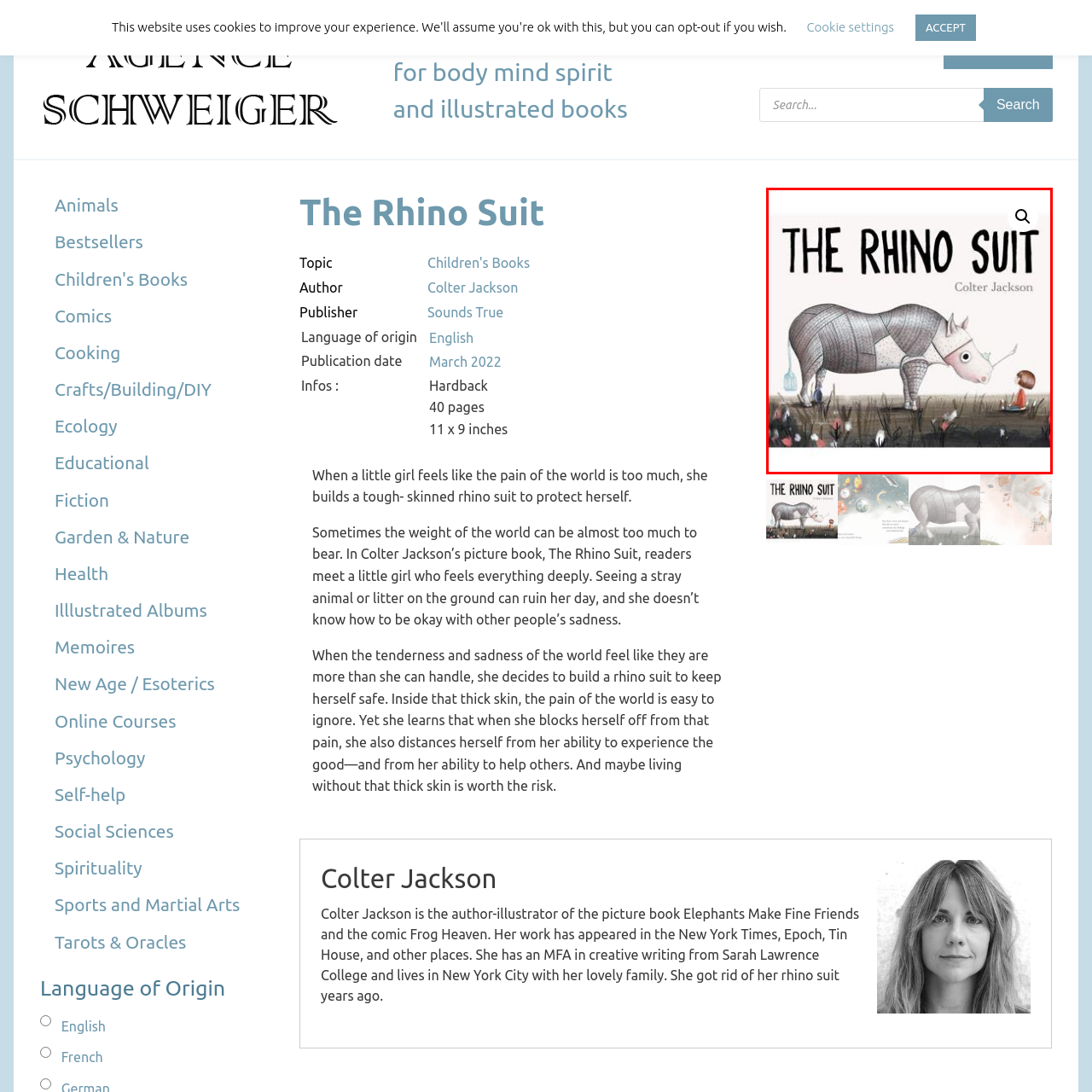Please examine the image highlighted by the red rectangle and provide a comprehensive answer to the following question based on the visual information present:
What is the theme of the book?

The book 'The Rhino Suit' explores themes of emotional resilience and the impact of sadness, as it follows a young girl who builds a protective suit to shield herself from the pain of the world around her, as stated in the caption.